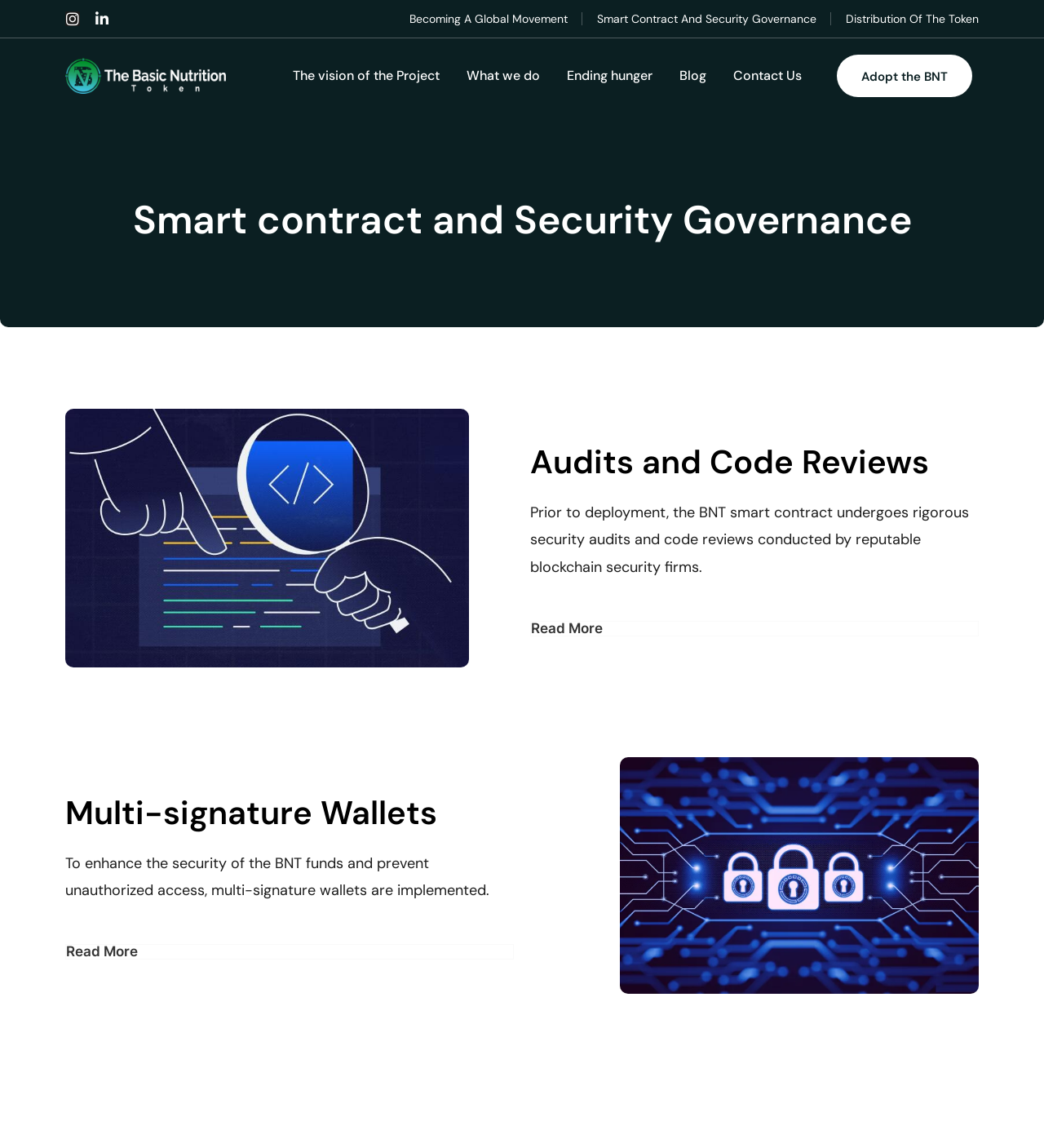Could you determine the bounding box coordinates of the clickable element to complete the instruction: "Explore the vision of the Project"? Provide the coordinates as four float numbers between 0 and 1, i.e., [left, top, right, bottom].

[0.272, 0.051, 0.43, 0.081]